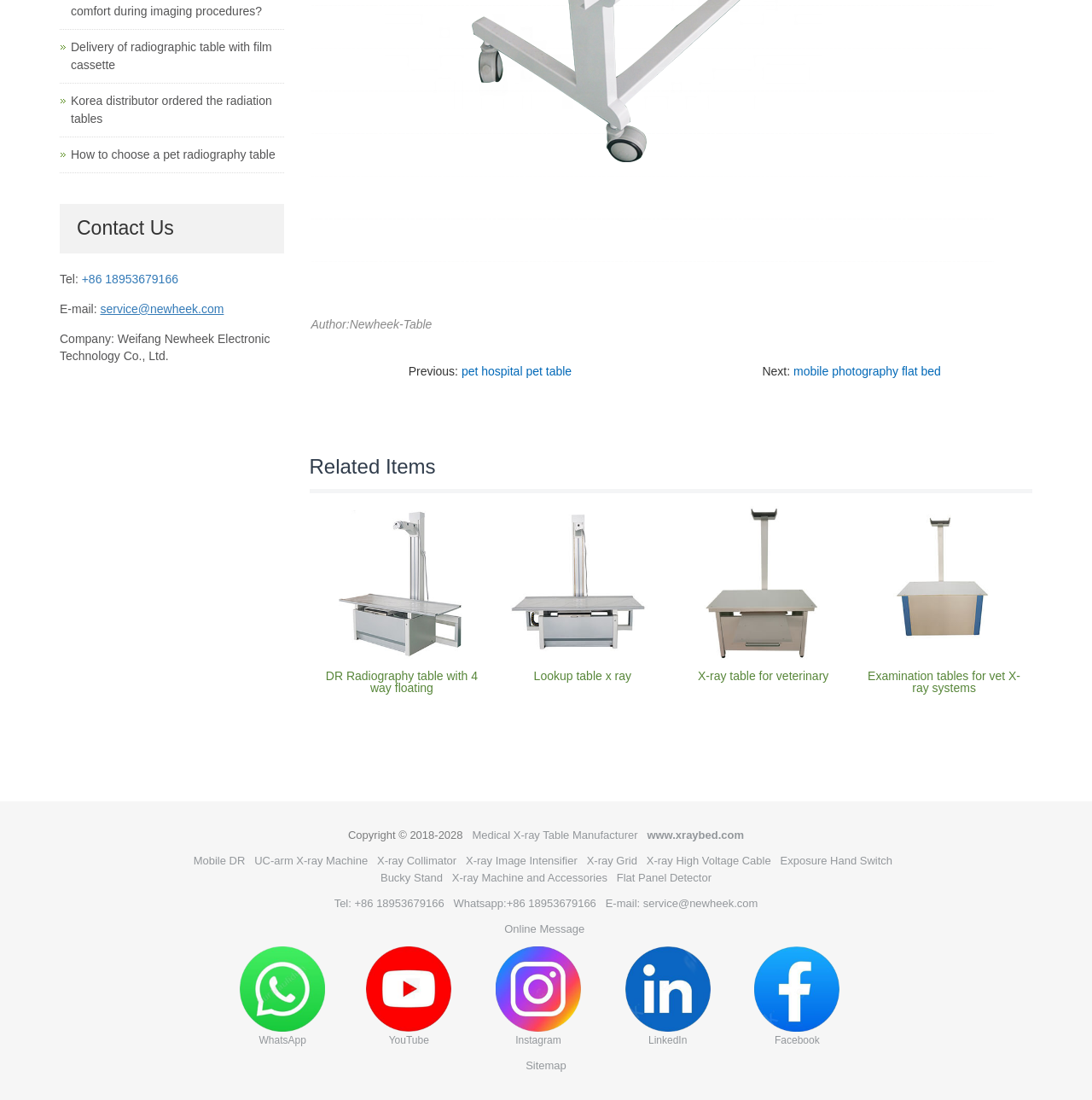Can you specify the bounding box coordinates of the area that needs to be clicked to fulfill the following instruction: "Visit the 'Medical X-ray Table Manufacturer' website"?

[0.432, 0.753, 0.584, 0.765]